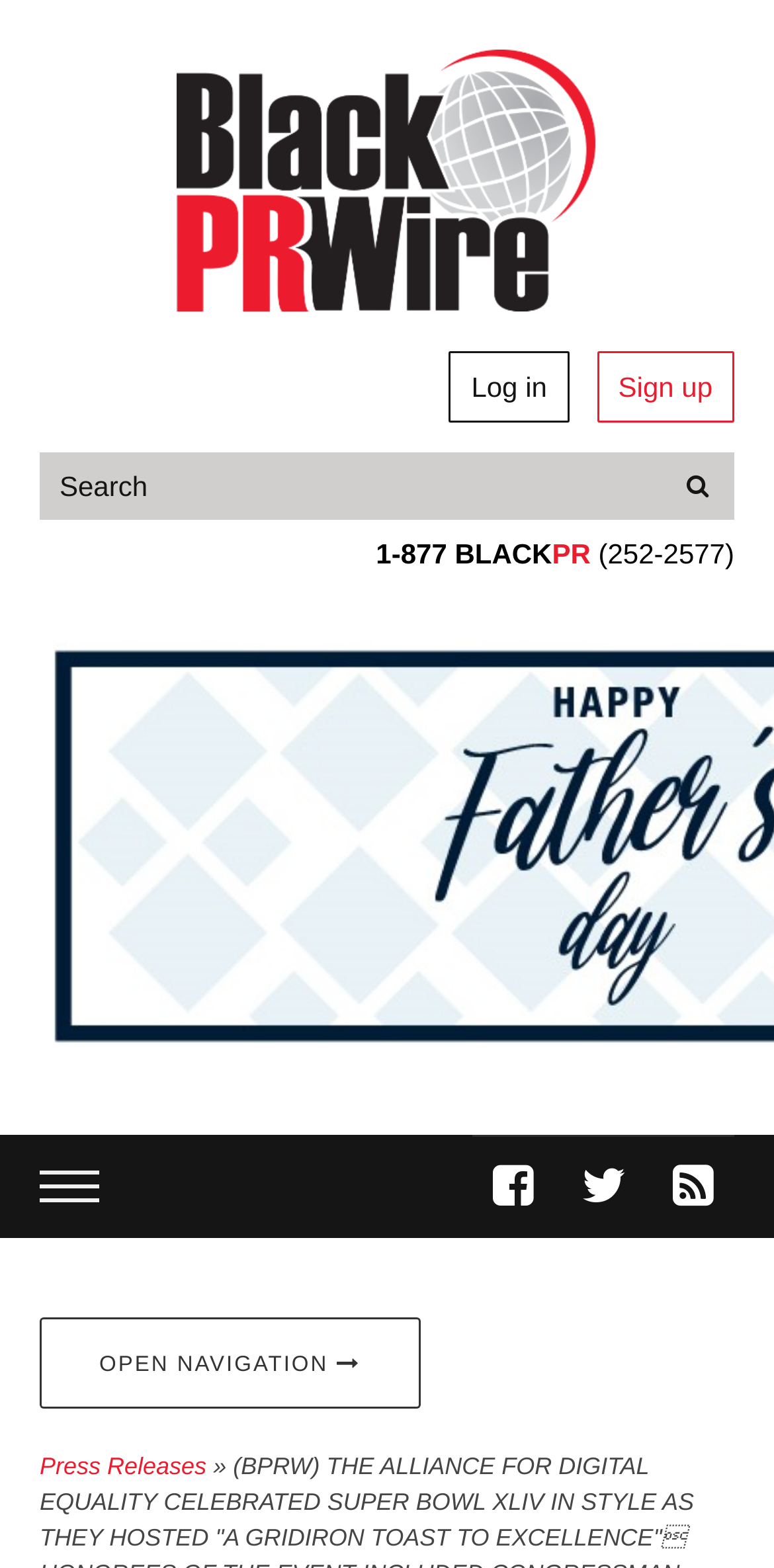Given the description: "OUTSOURCING PC VIDEO GAME DEVELOPMENT", determine the bounding box coordinates of the UI element. The coordinates should be formatted as four float numbers between 0 and 1, [left, top, right, bottom].

None